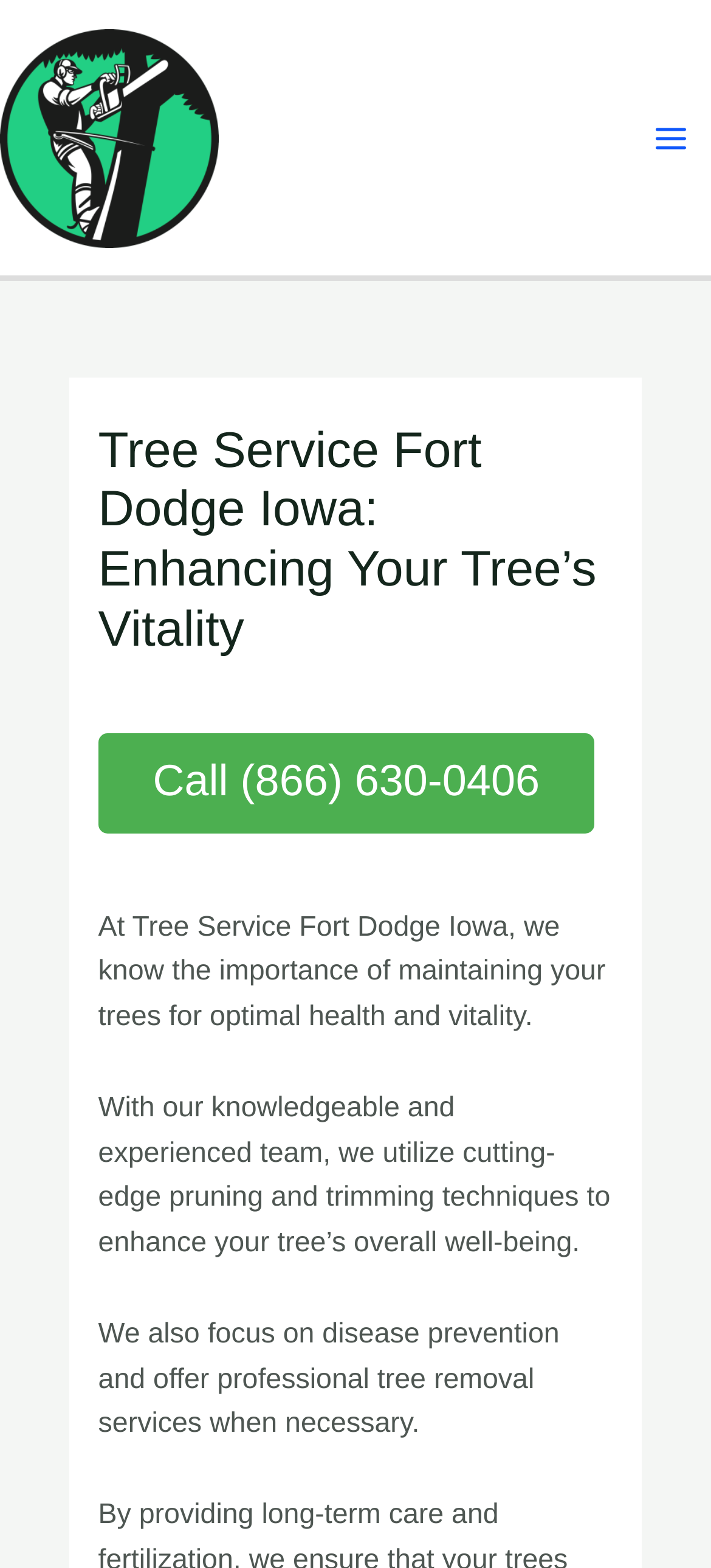Using the element description: "Call (866) 630-0406", determine the bounding box coordinates for the specified UI element. The coordinates should be four float numbers between 0 and 1, [left, top, right, bottom].

[0.138, 0.467, 0.836, 0.531]